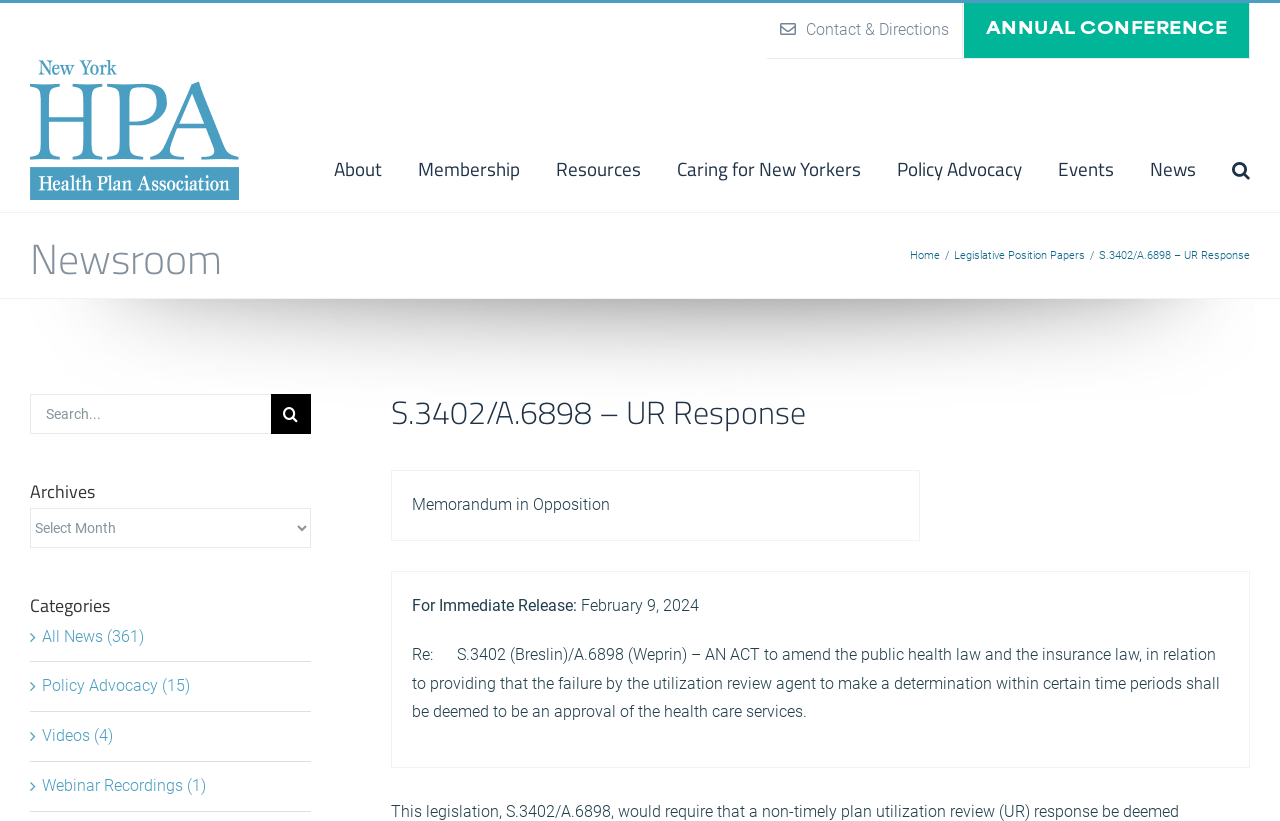Identify the bounding box coordinates of the element to click to follow this instruction: 'Click on the 'Contact & Directions' link'. Ensure the coordinates are four float values between 0 and 1, provided as [left, top, right, bottom].

[0.599, 0.004, 0.752, 0.071]